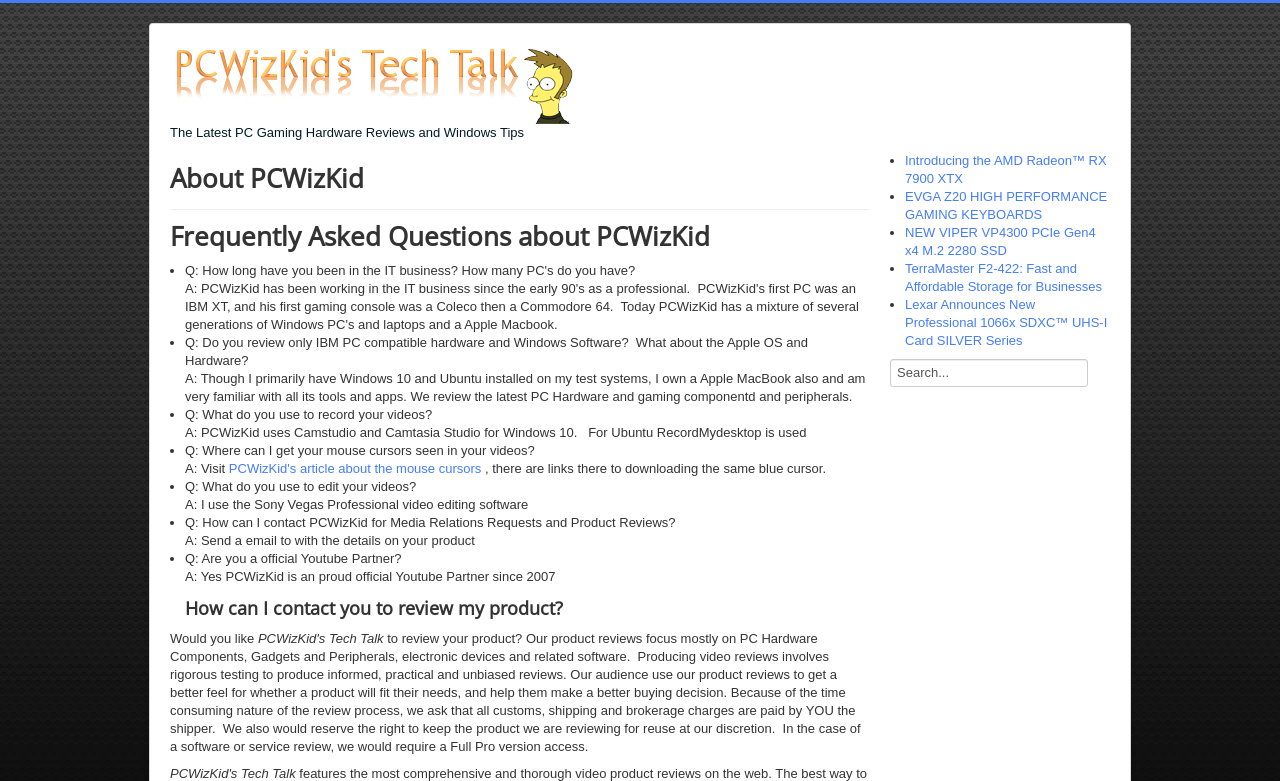Use a single word or phrase to answer this question: 
What is the primary focus of product reviews on this website?

PC Hardware Components